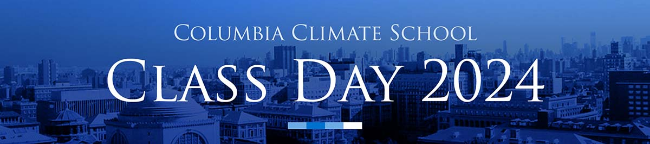Please answer the following question using a single word or phrase: 
What is the name of the university campus?

Columbia University